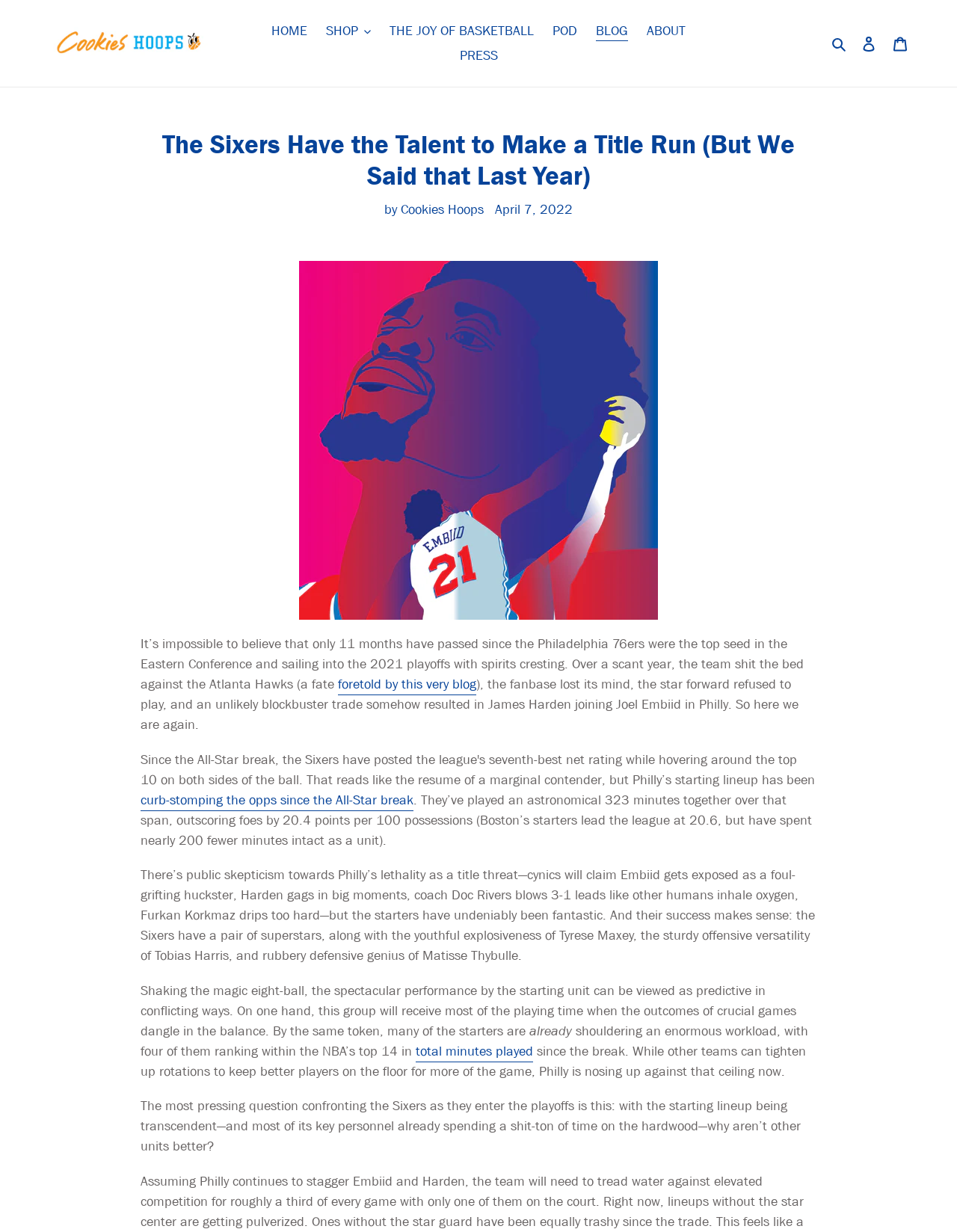Using the webpage screenshot and the element description Accept, determine the bounding box coordinates. Specify the coordinates in the format (top-left x, top-left y, bottom-right x, bottom-right y) with values ranging from 0 to 1.

None